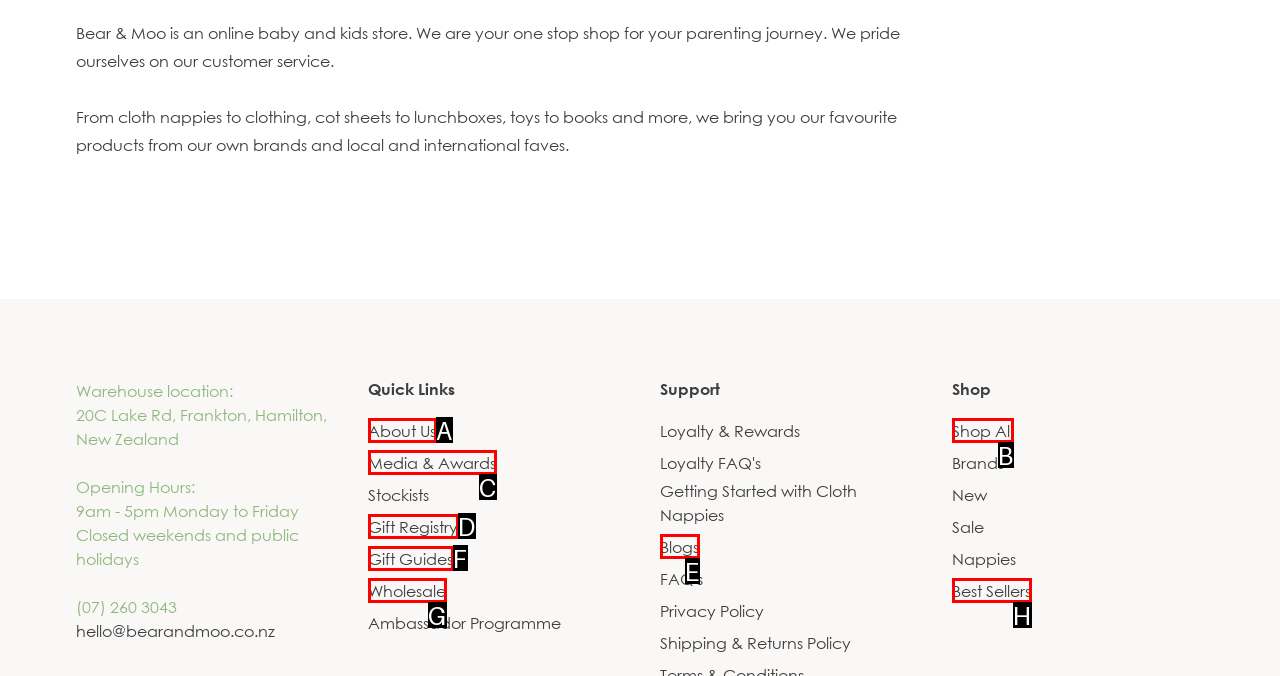Identify the option that corresponds to: Media & Awards
Respond with the corresponding letter from the choices provided.

C